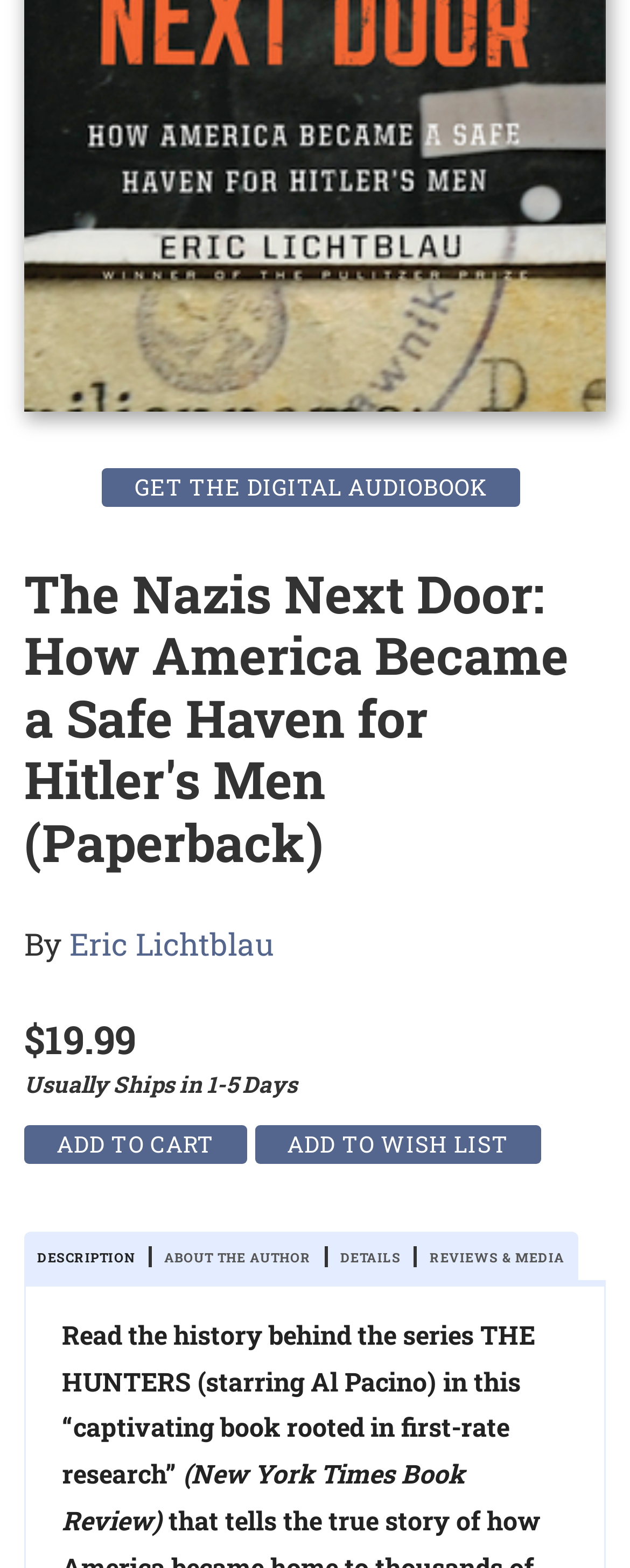Please identify the bounding box coordinates of the element that needs to be clicked to execute the following command: "Get the digital audiobook". Provide the bounding box using four float numbers between 0 and 1, formatted as [left, top, right, bottom].

[0.162, 0.298, 0.825, 0.323]